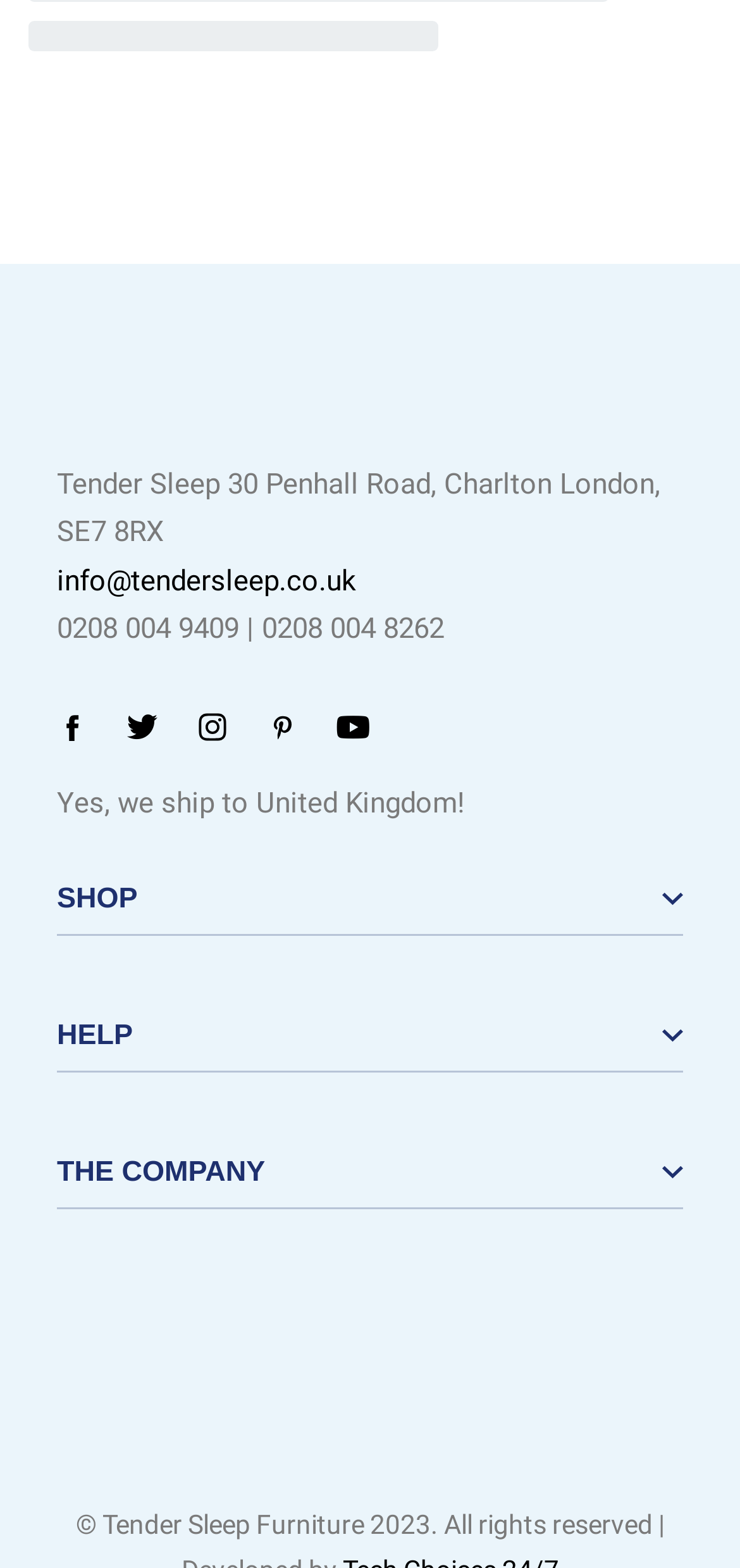What is the main material of the divan bed?
Using the picture, provide a one-word or short phrase answer.

Velvet